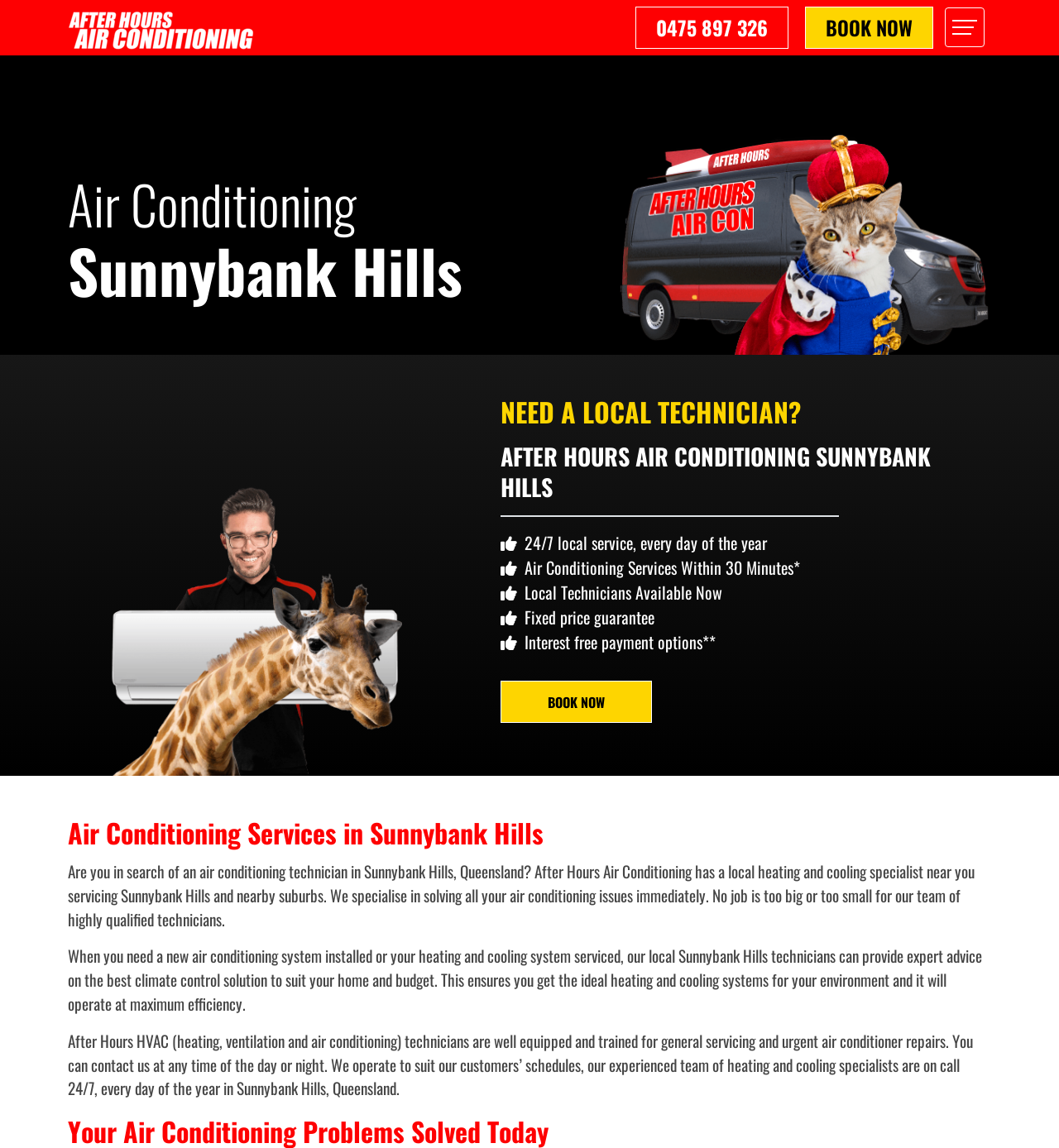Please provide a detailed answer to the question below based on the screenshot: 
What is the guarantee offered by After Hours Air Conditioning?

I found this information by looking at the section of the webpage that lists the benefits of using After Hours Air Conditioning. One of the benefits listed is 'Fixed price guarantee', which suggests that the company offers a guarantee that the price of their services will be fixed and not subject to change.